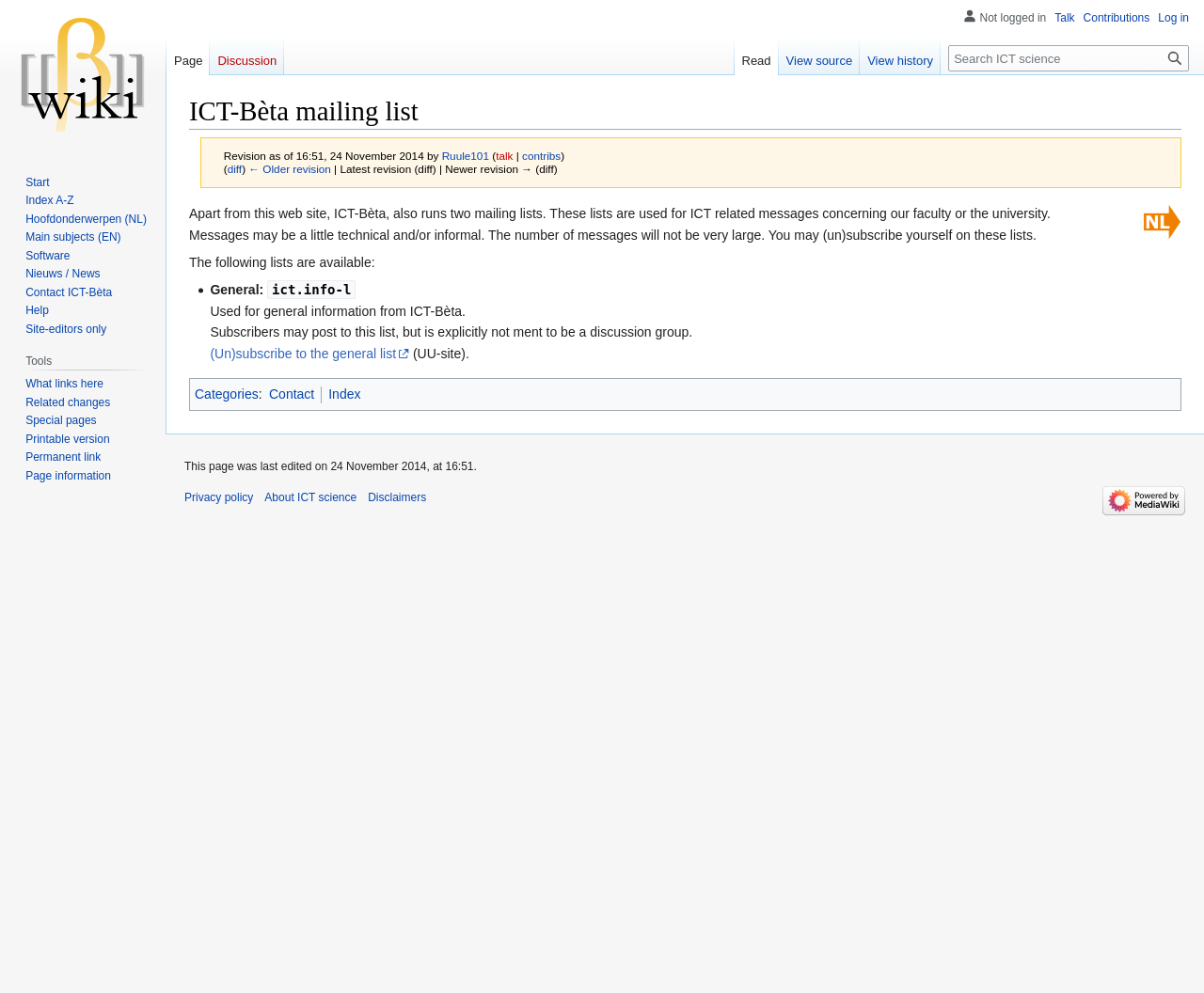Identify the bounding box of the UI element that matches this description: "(Un)subscribe to the general list".

[0.175, 0.348, 0.34, 0.363]